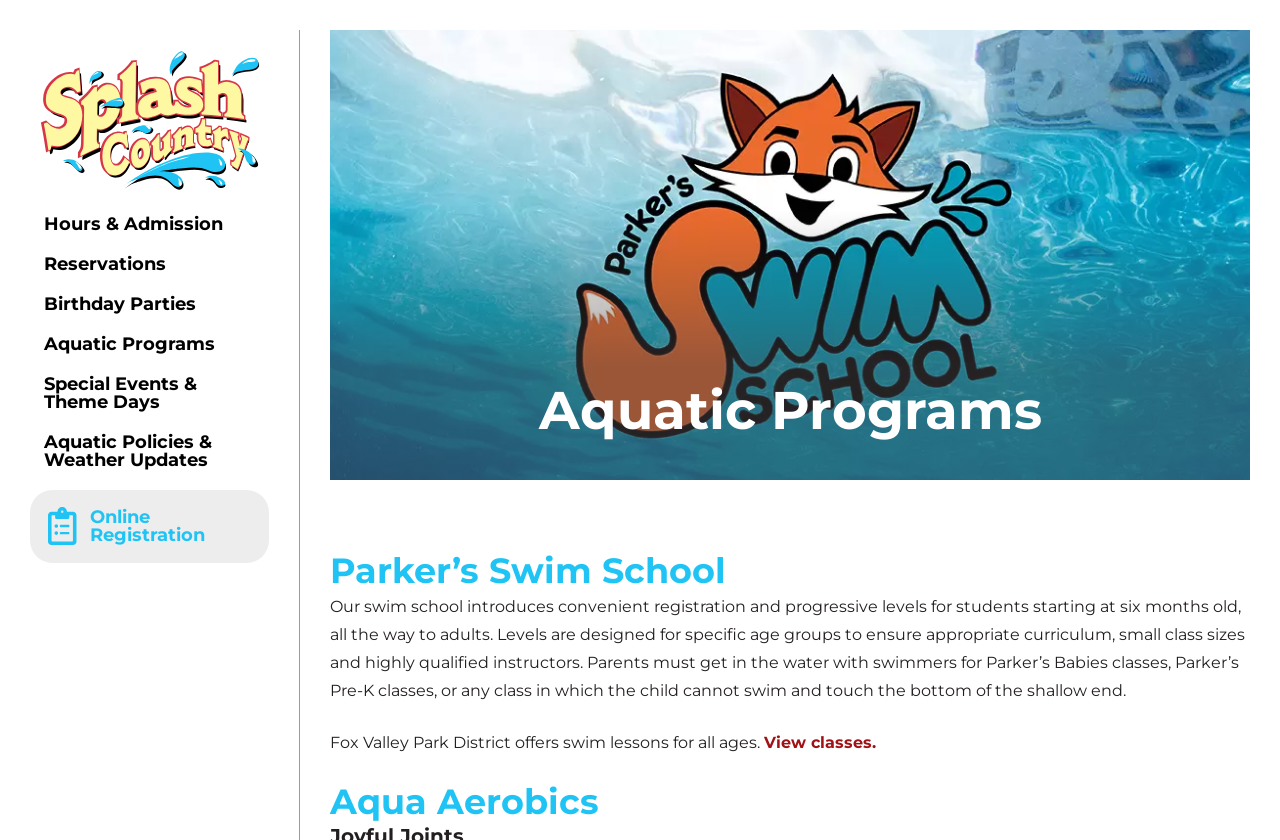Determine the bounding box for the UI element as described: "Hours & Admission". The coordinates should be represented as four float numbers between 0 and 1, formatted as [left, top, right, bottom].

[0.023, 0.243, 0.21, 0.29]